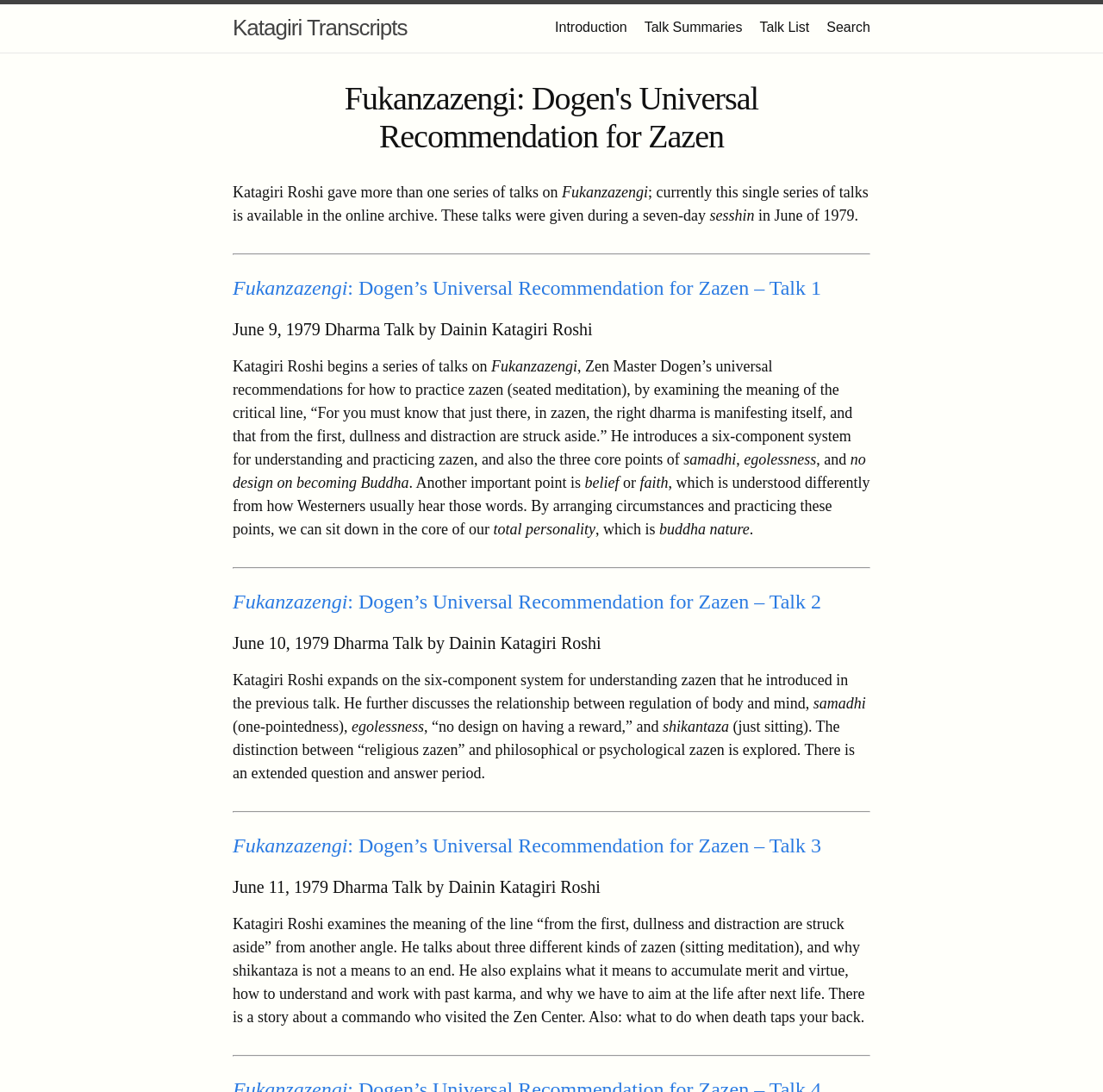Find the bounding box coordinates for the area you need to click to carry out the instruction: "Search for a specific topic". The coordinates should be four float numbers between 0 and 1, indicated as [left, top, right, bottom].

[0.749, 0.018, 0.789, 0.032]